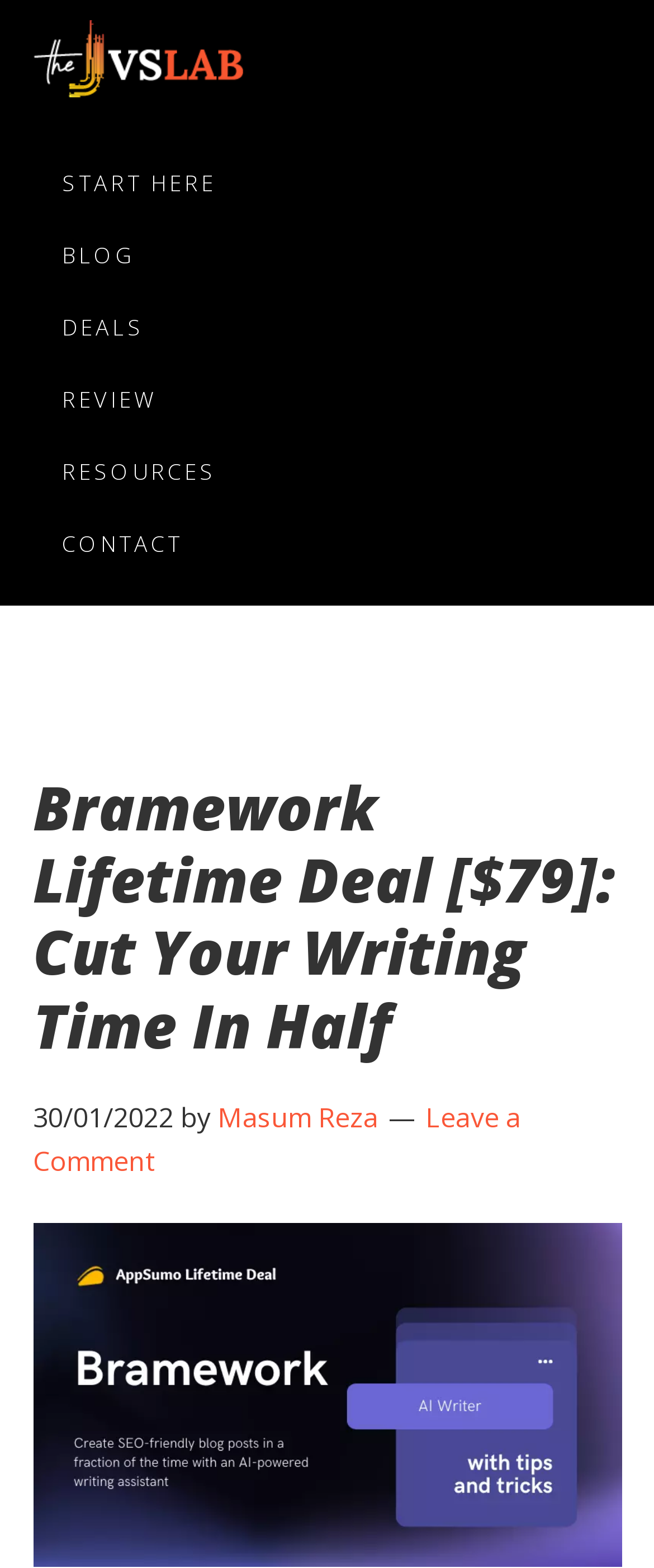What is the name of the website or company?
Give a detailed and exhaustive answer to the question.

I found the name of the website or company by looking at the top-left corner of the webpage, which displays the logo and name 'TheJvsLab'.